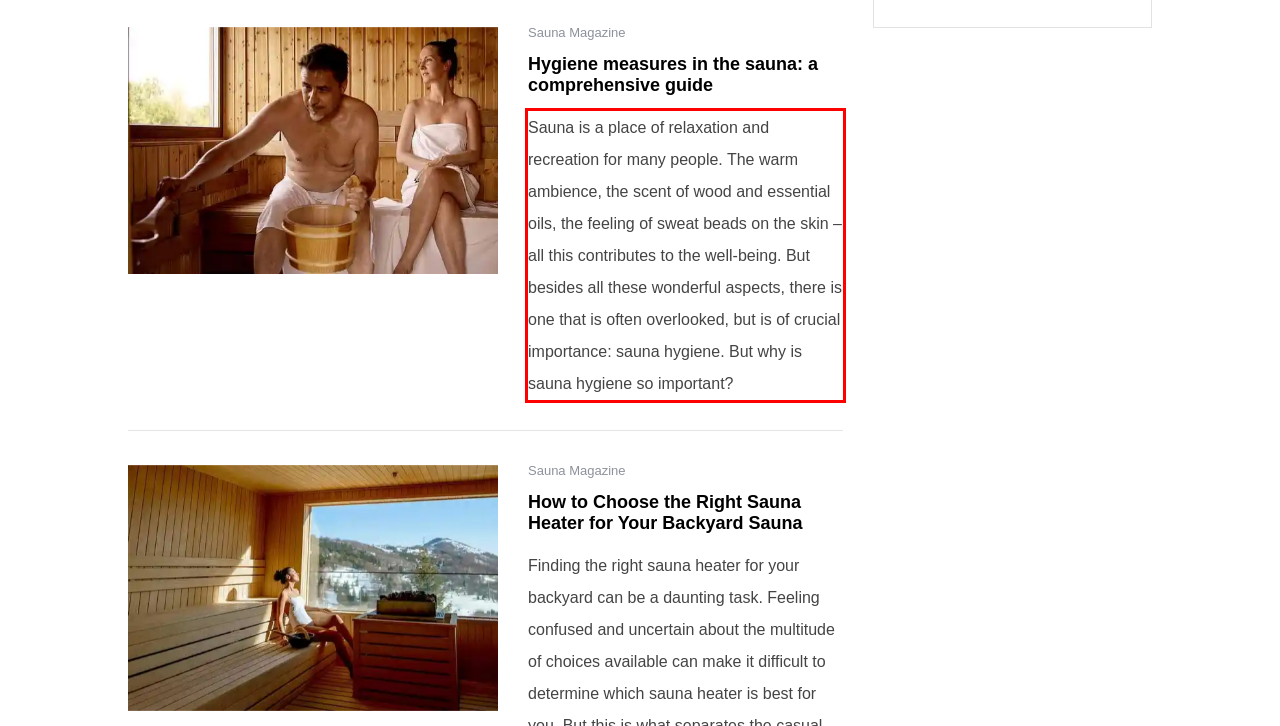You are provided with a screenshot of a webpage that includes a UI element enclosed in a red rectangle. Extract the text content inside this red rectangle.

Sauna is a place of relaxation and recreation for many people. The warm ambience, the scent of wood and essential oils, the feeling of sweat beads on the skin – all this contributes to the well-being. But besides all these wonderful aspects, there is one that is often overlooked, but is of crucial importance: sauna hygiene. But why is sauna hygiene so important?